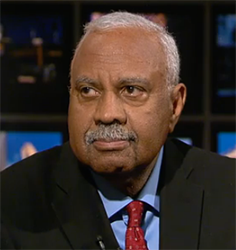What award is Fred Mitchell receiving?
Use the image to give a comprehensive and detailed response to the question.

The image highlights Fred Mitchell's recognition as one of three legends receiving the prestigious Ring Lardner Awards for Excellence in Sports Journalism, which honor exceptional figures in the field of sports journalism.